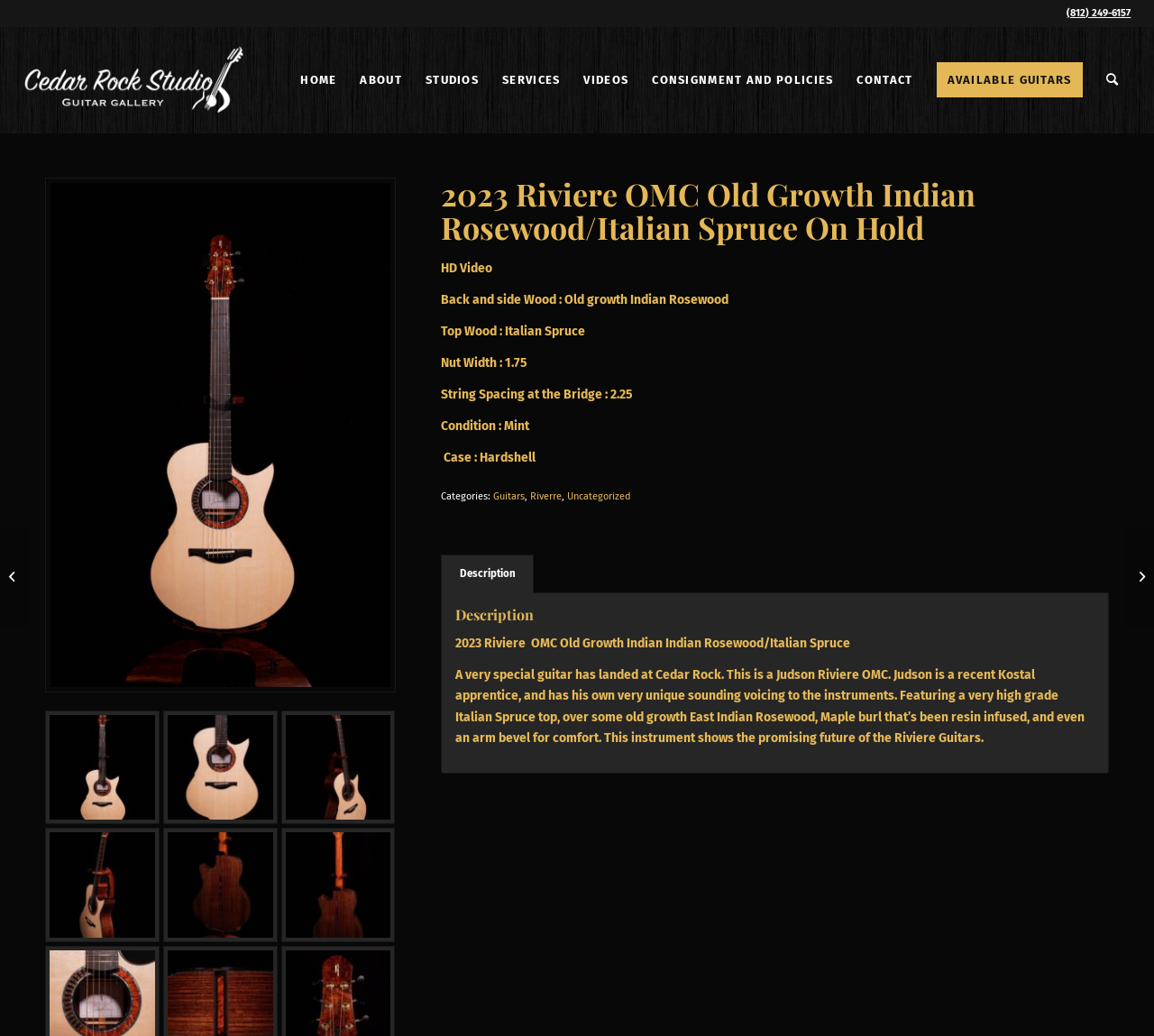What is the condition of the guitar?
Refer to the image and provide a thorough answer to the question.

According to the webpage, the condition of the guitar is specified as Mint, indicating that it is in excellent condition.